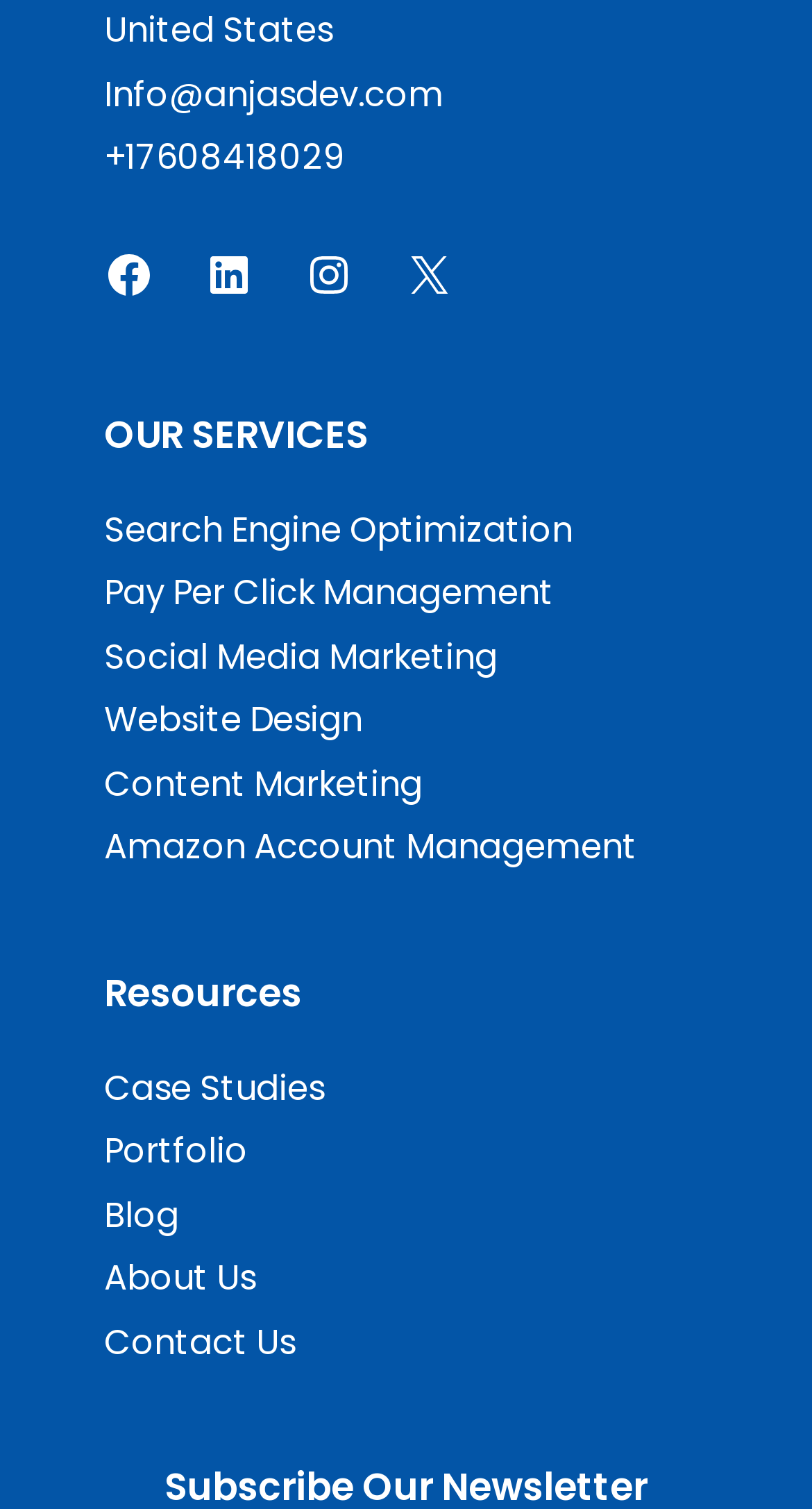Respond to the question below with a concise word or phrase:
How many resources are listed?

5